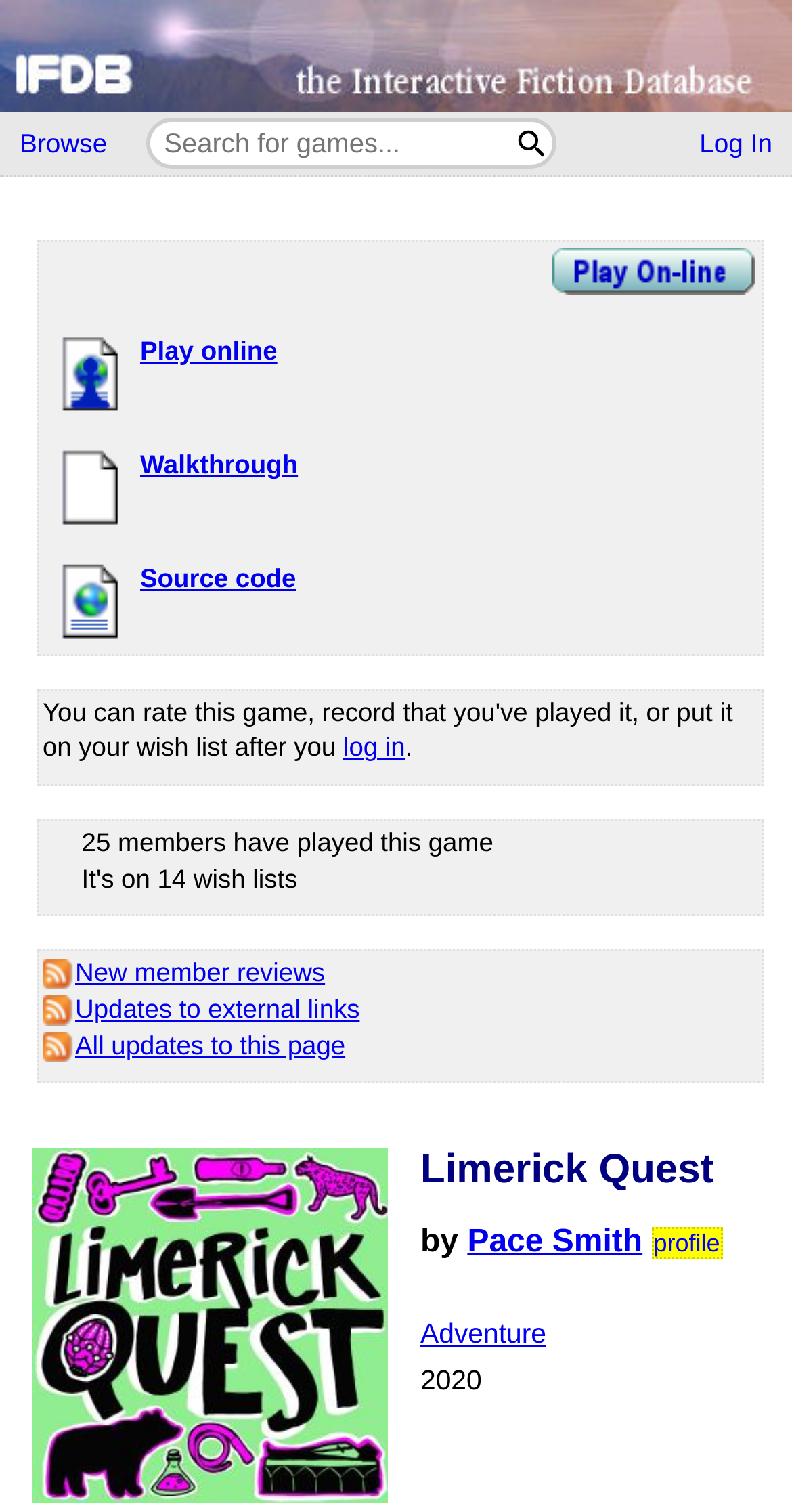Can you specify the bounding box coordinates for the region that should be clicked to fulfill this instruction: "Play this game right now in your browser".

[0.697, 0.171, 0.954, 0.191]